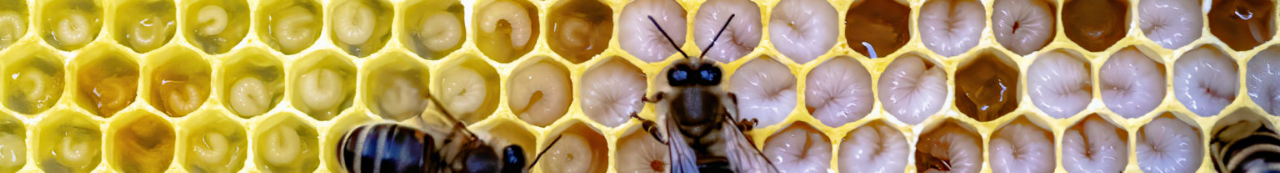Capture every detail in the image and describe it fully.

This image captures a close-up view of honeycomb larvae within a beehive. The hexagonal cells of the comb showcase various stages of larvae development, ranging from a pale, almost translucent white to a lighter shade, indicating active growth. A worker bee is visible at the bottom, possibly engaged in tending to the brood, emphasizing the collaborative efforts of the colony in nurturing future bees. This photograph reflects the dynamic and intricate life cycle of bees, highlighting the essential role of larvae in the hive's continuity and health.